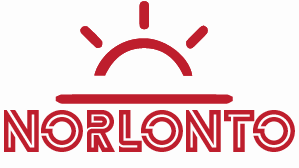Give a short answer to this question using one word or a phrase:
What type of font is used for the brand name?

Bold, modern